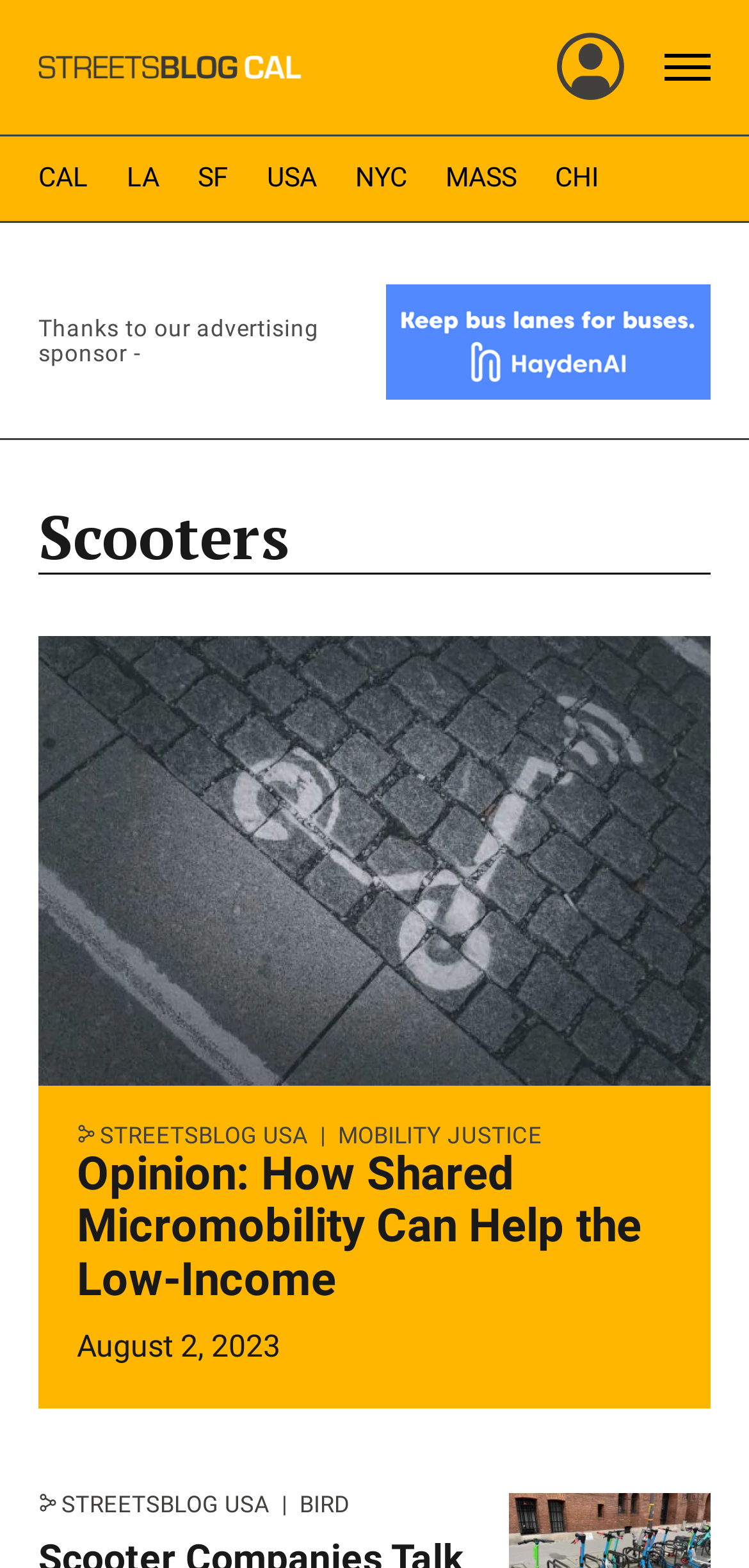Determine the bounding box coordinates for the clickable element to execute this instruction: "View CAL page". Provide the coordinates as four float numbers between 0 and 1, i.e., [left, top, right, bottom].

[0.051, 0.101, 0.118, 0.127]